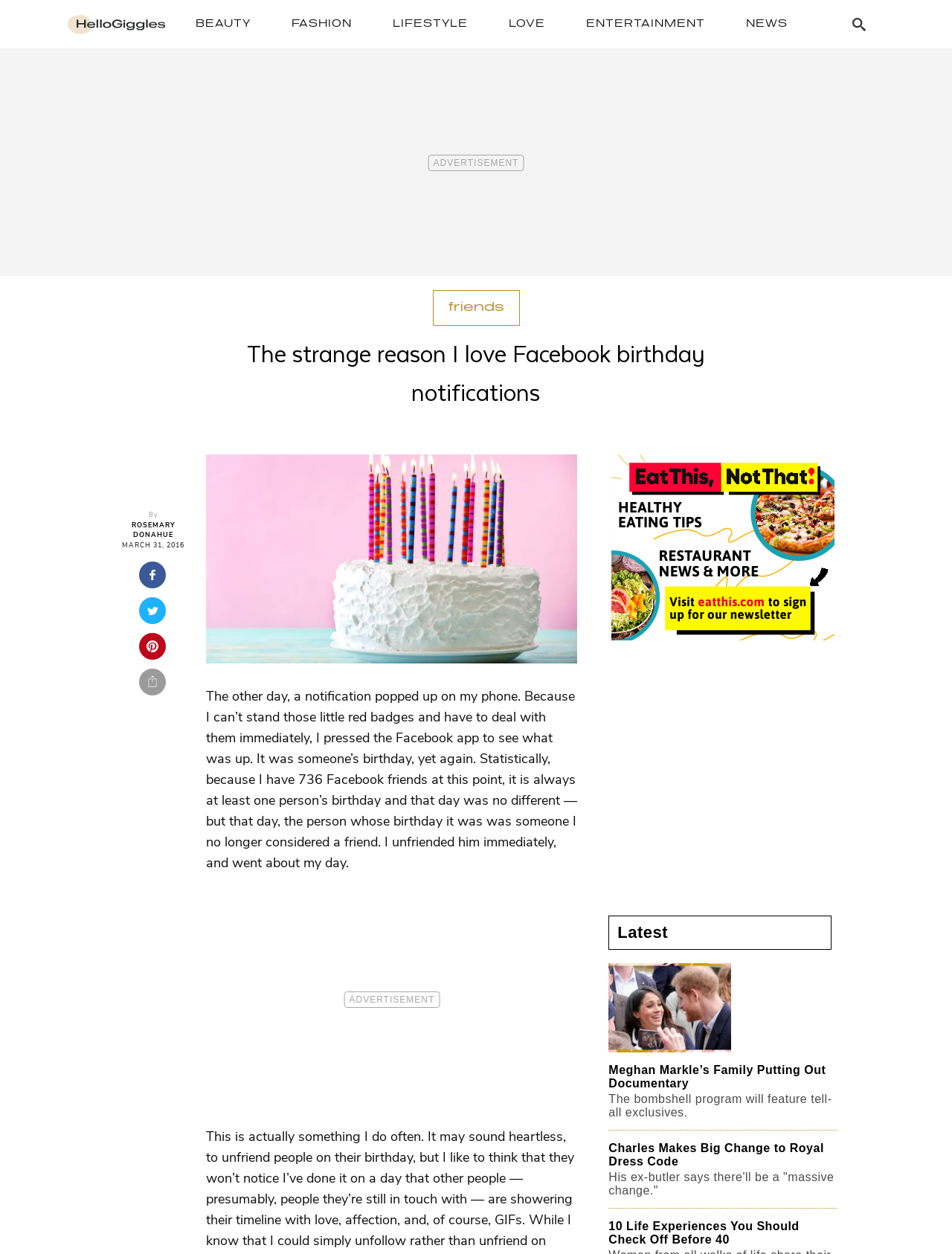How many links are below the article's heading?
Kindly offer a comprehensive and detailed response to the question.

I counted the links below the article's heading, which are the links to other articles, and found that there are four links.